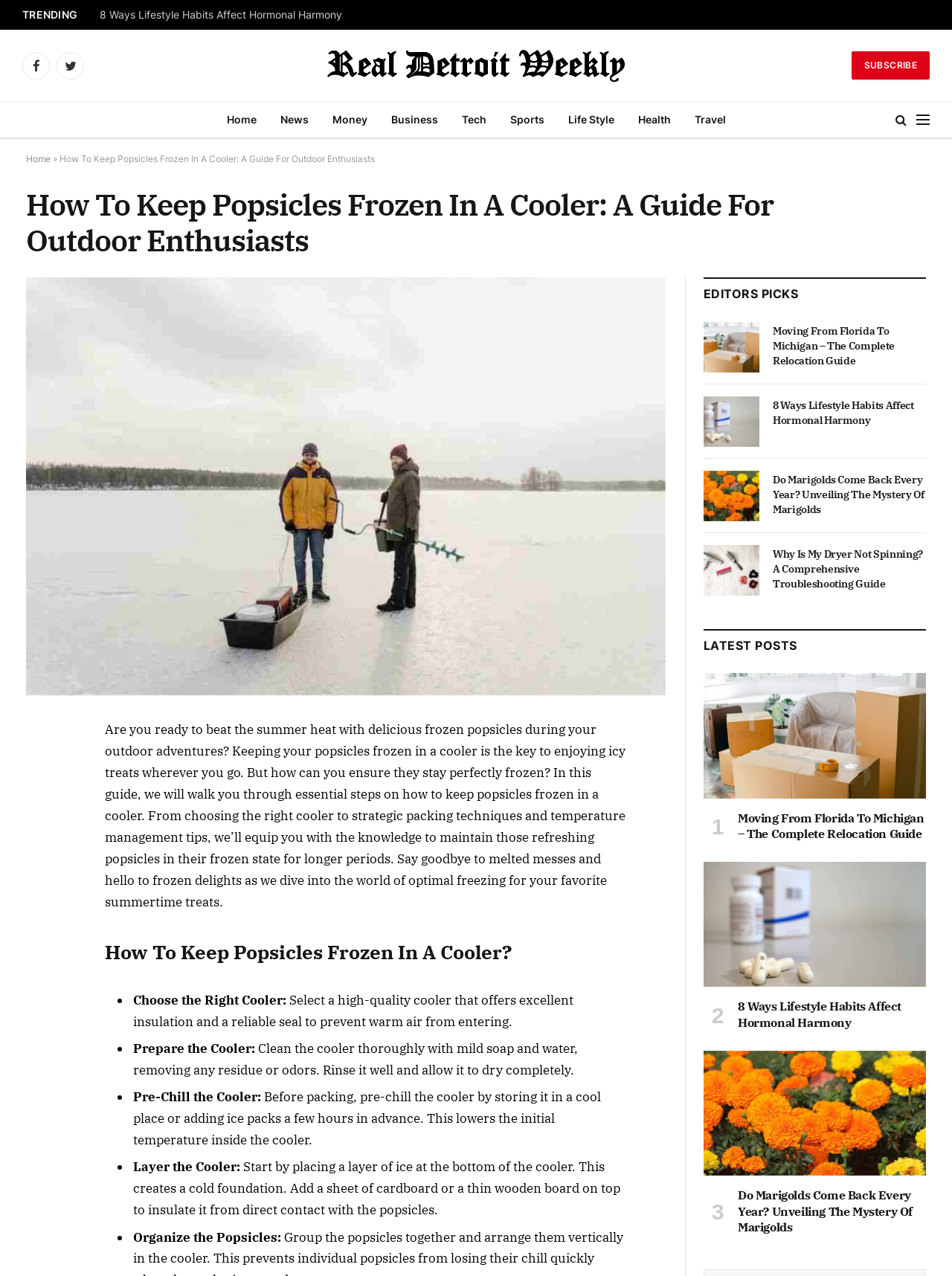Extract the primary header of the webpage and generate its text.

How To Keep Popsicles Frozen In A Cooler: A Guide For Outdoor Enthusiasts